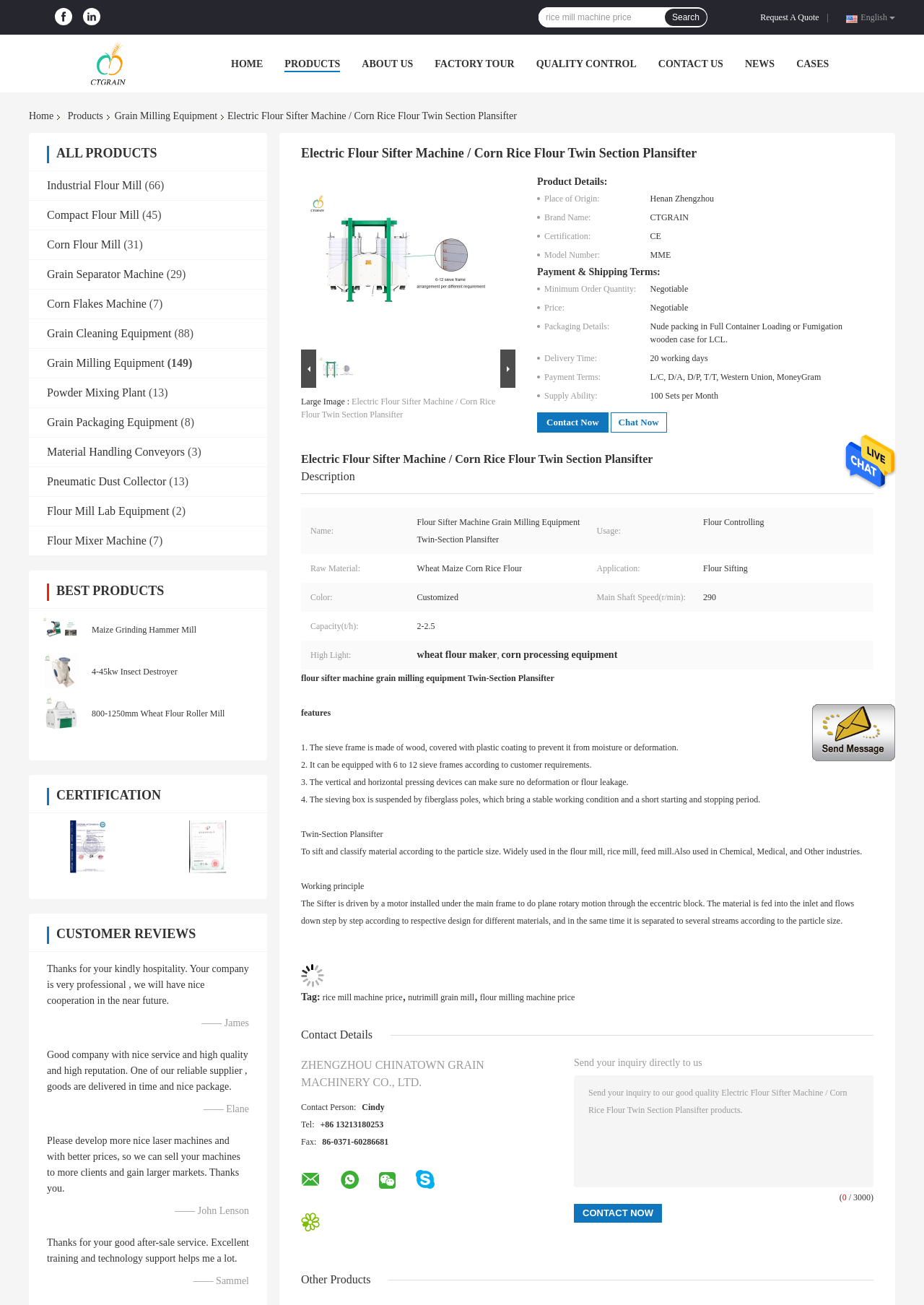Provide a thorough description of the webpage you see.

This webpage is about Electric Flour Sifter Machine and Corn Rice Flour Twin Section Plansifter from China. At the top right corner, there is a button to send a message. Below it, there are social media links to Facebook and LinkedIn, accompanied by their respective icons. To the right of these links, there is a dropdown menu with the option to select a language, currently set to English.

On the top left, there is a company logo and a link to the company's homepage. Below it, there is a navigation menu with links to various sections, including Home, Products, About Us, Factory Tour, Quality Control, Contact Us, News, and Cases.

The main content of the page is divided into two sections. The left section has a list of product categories, including Industrial Flour Mill, Compact Flour Mill, Corn Flour Mill, Grain Separator Machine, and others. Each category has a link to its respective page and a number in parentheses indicating the number of products in that category.

The right section has a table with two columns, showcasing various products with their images and links to their respective pages. The products include Maize Grinding Hammer Mill and 4-45kw Insect Destroyer, among others.

At the bottom of the page, there is a search bar where users can enter keywords to search for products. There is also a button to request a quote.